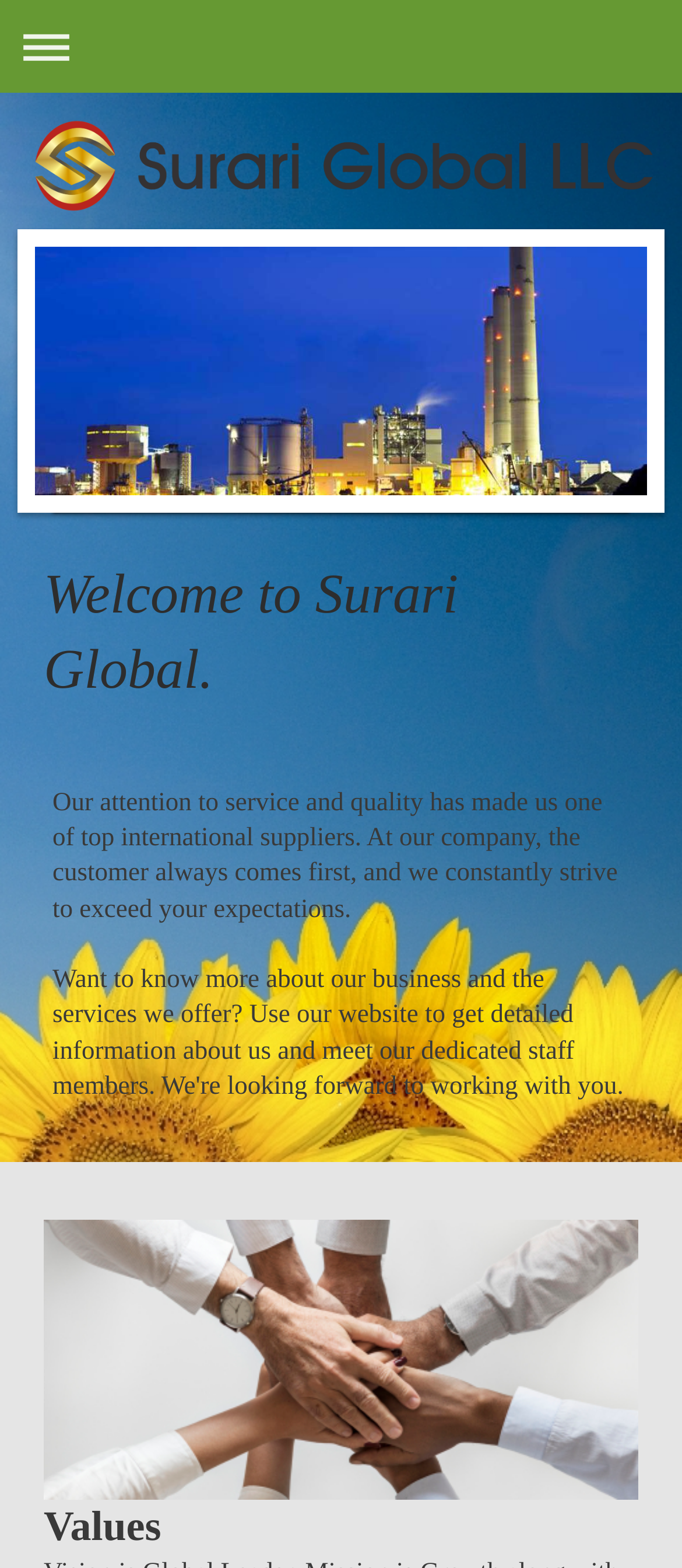What is the section below the main heading about?
Answer the question with a detailed and thorough explanation.

The section below the main heading 'Welcome to Surari Global.' is about the company's values, as indicated by the heading 'Values' and its position below the main heading.